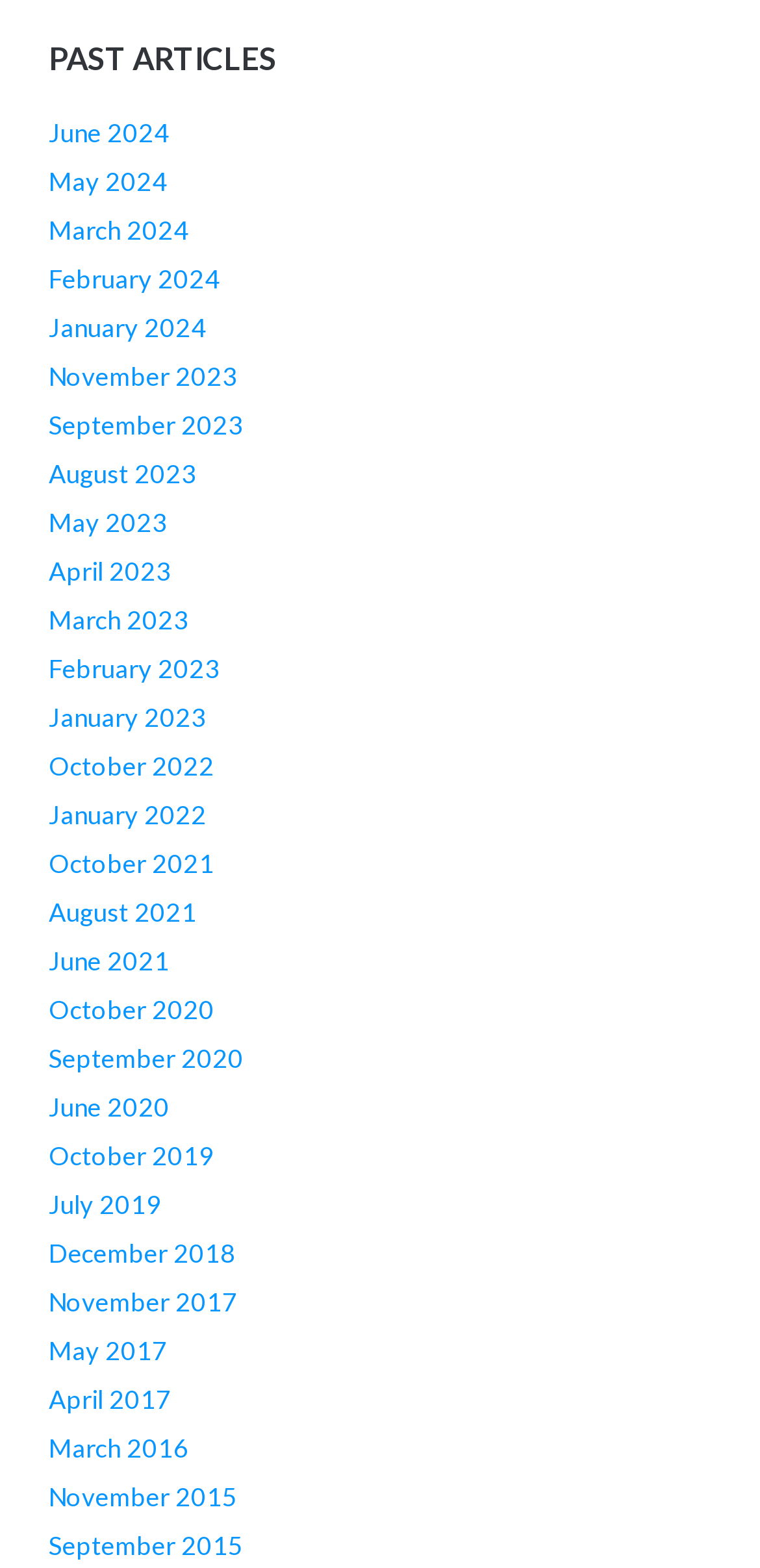What is the month with the most available years?
Please give a well-detailed answer to the question.

I looked at the list of links on the webpage, which appear to be months and years. I found that October is the month with the most available years, with links to October 2015, October 2019, October 2020, October 2021, and October 2022.